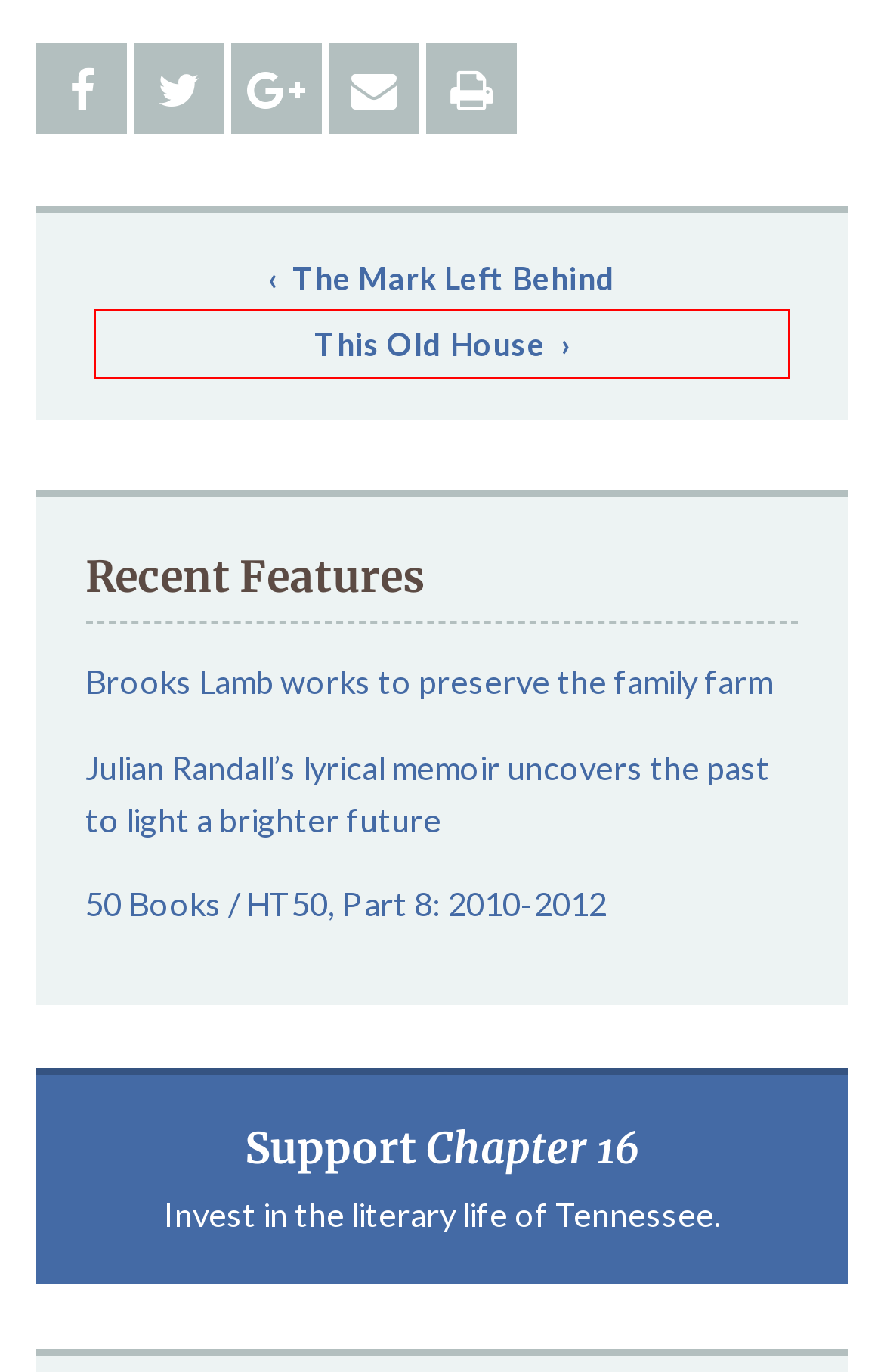You are looking at a screenshot of a webpage with a red bounding box around an element. Determine the best matching webpage description for the new webpage resulting from clicking the element in the red bounding box. Here are the descriptions:
A. Sponsors | Chapter 16
B. “Haunting My Own Name” | Chapter 16
C. A Connection to the Earth | Chapter 16
D. The Mark Left Behind | Chapter 16
E. Tennessee Bookstores | Chapter 16
F. Copyright | Chapter 16
G. This Old House | Chapter 16
H. Looking Back on 50 Years of Tennessee Books | Chapter 16

G